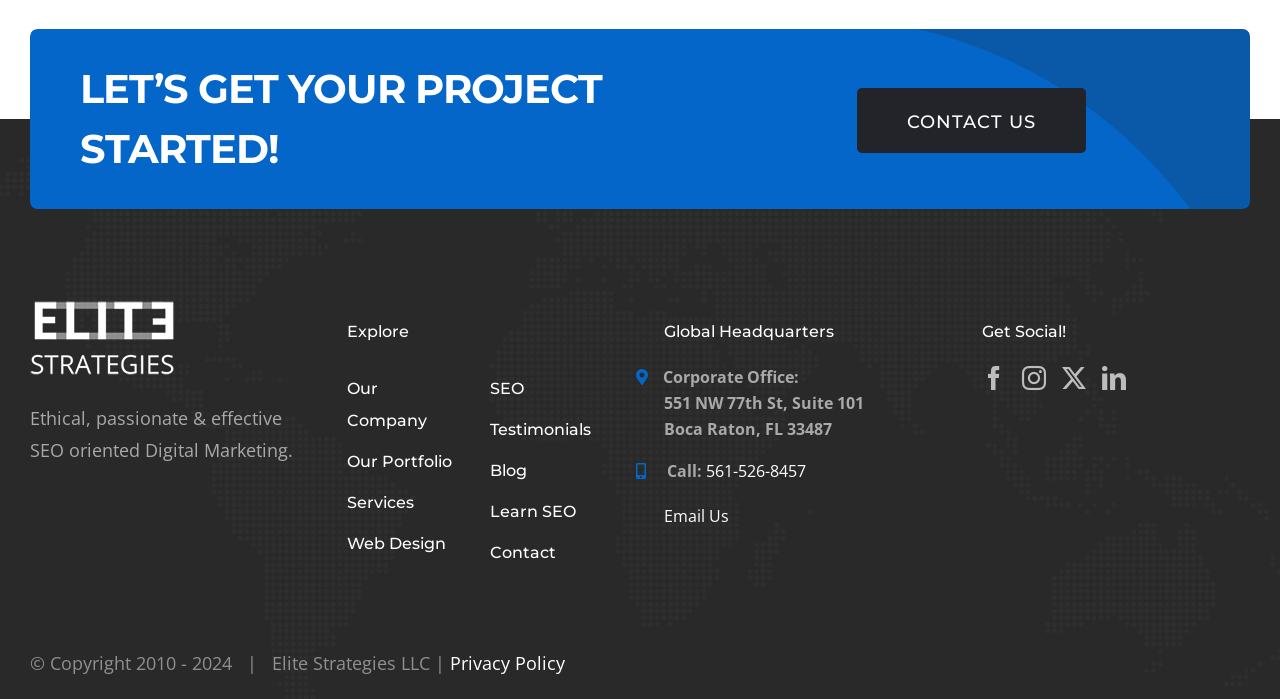Identify the bounding box of the UI element described as follows: "Email Us". Provide the coordinates as four float numbers in the range of 0 to 1 [left, top, right, bottom].

[0.519, 0.723, 0.57, 0.754]